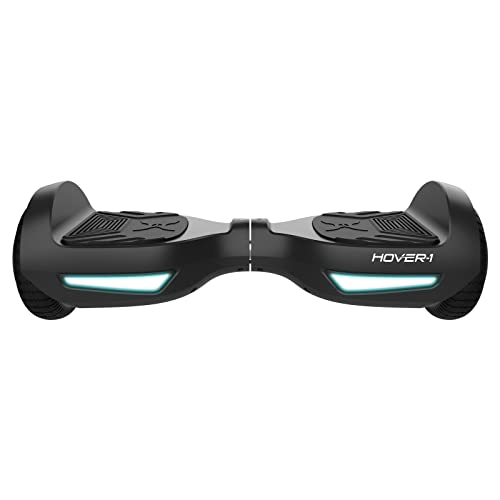Carefully examine the image and provide an in-depth answer to the question: What is the purpose of the illuminated LED lights on the hoverboard?

The caption explains that the illuminated LED lights on the hoverboard are designed to enhance visibility during low-light conditions, ensuring a safer and more enjoyable riding experience.